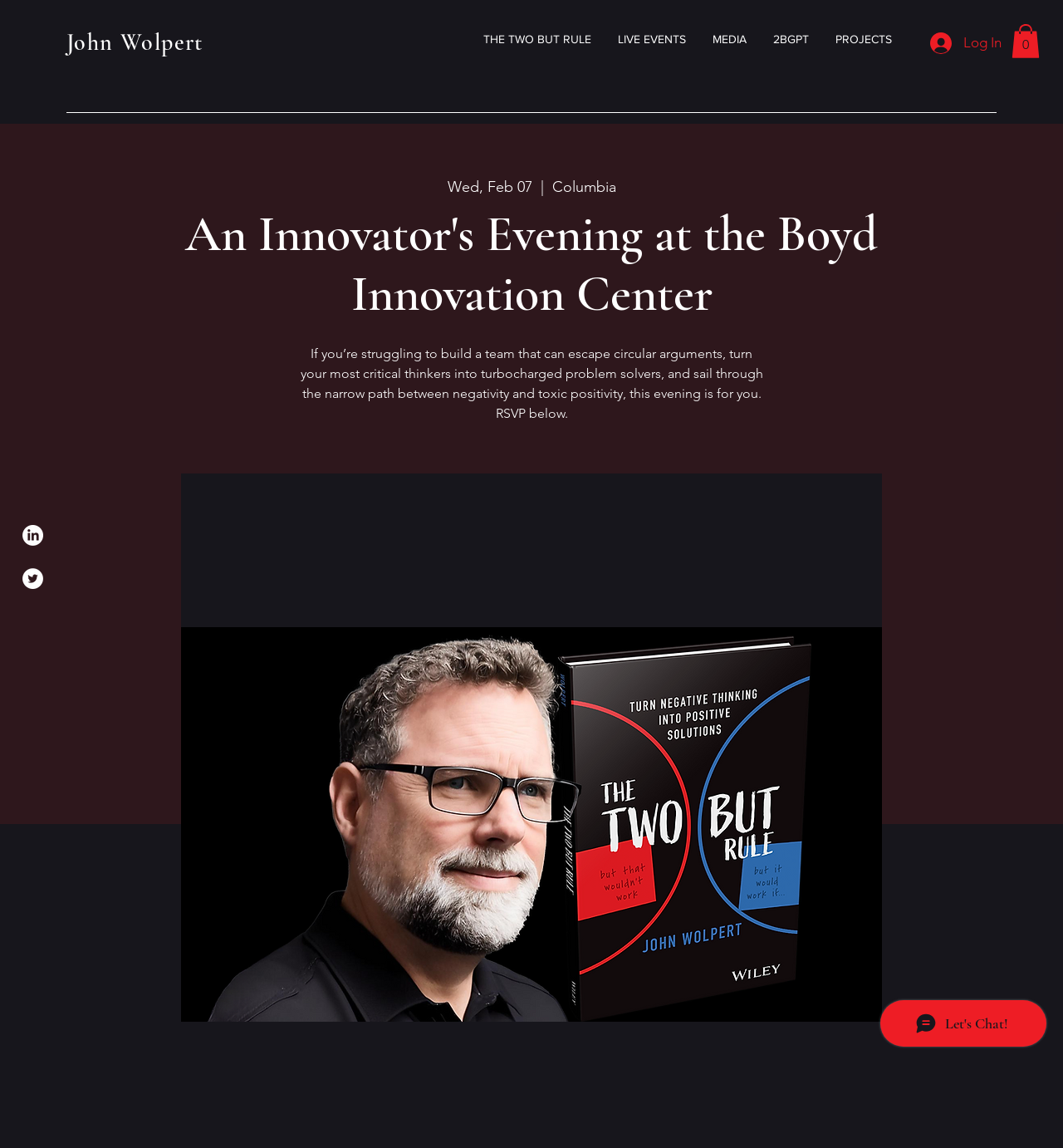Please extract and provide the main headline of the webpage.

An Innovator's Evening at the Boyd Innovation Center